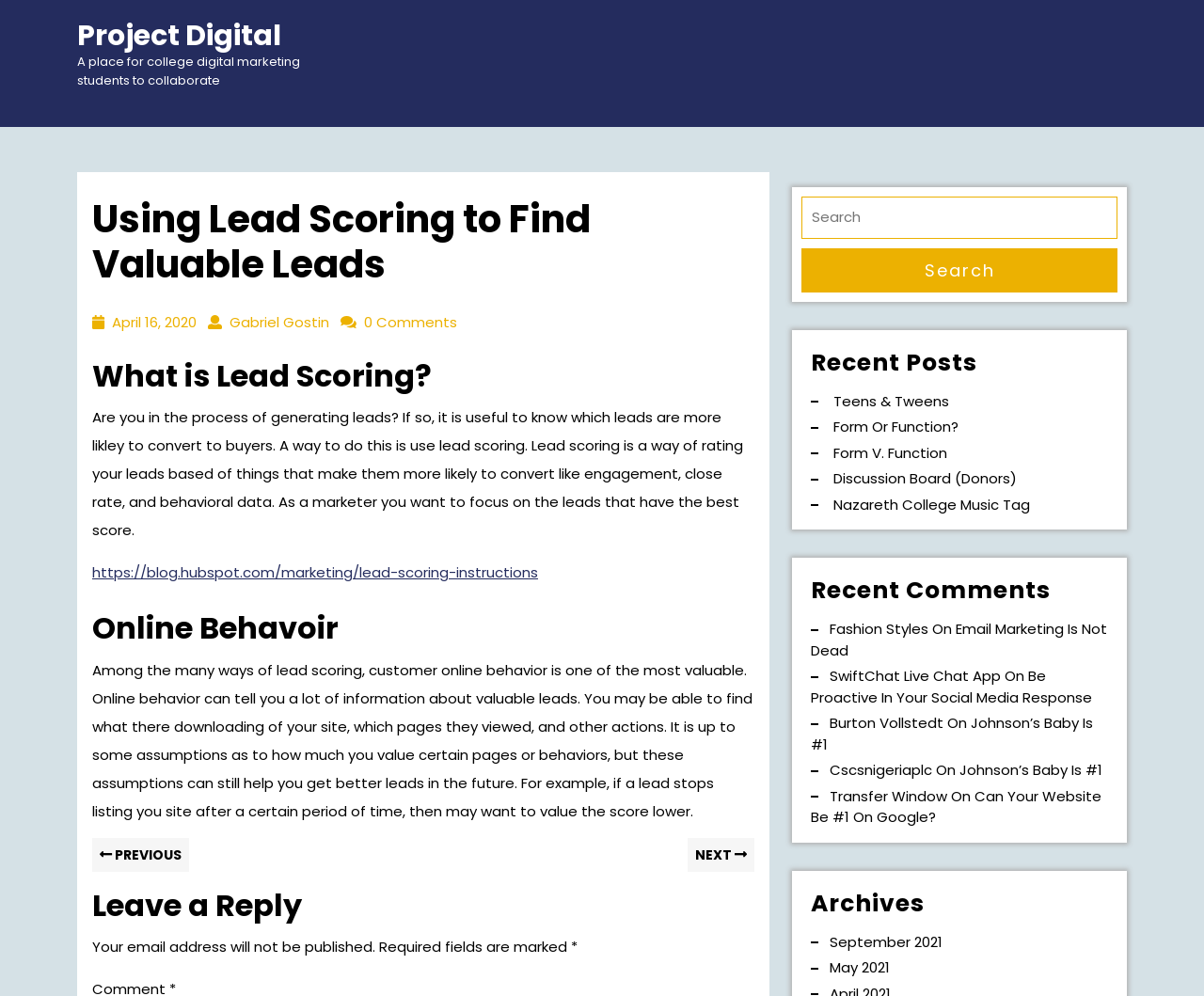Please provide a one-word or phrase answer to the question: 
What is the purpose of lead scoring?

To focus on valuable leads